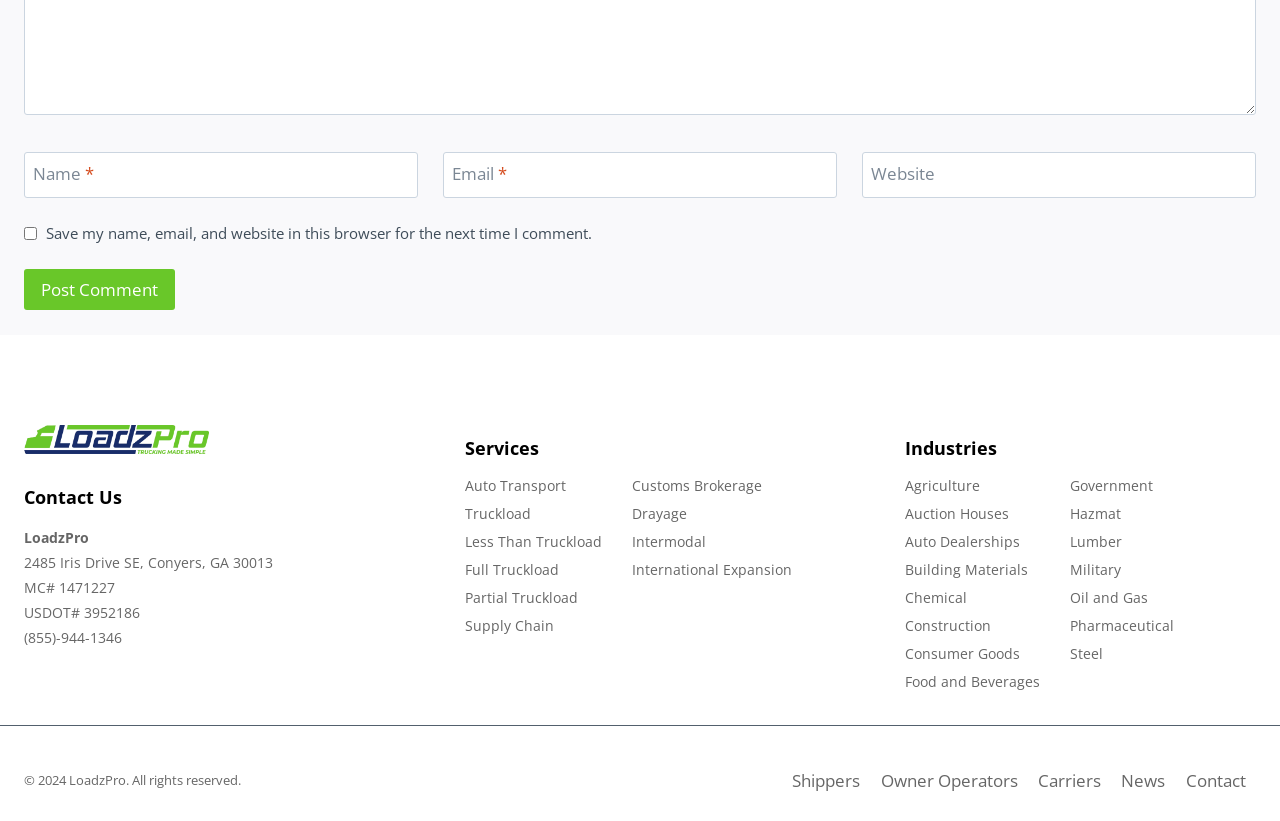What industries does the company serve?
Using the visual information, answer the question in a single word or phrase.

Agriculture, Auction Houses, etc.